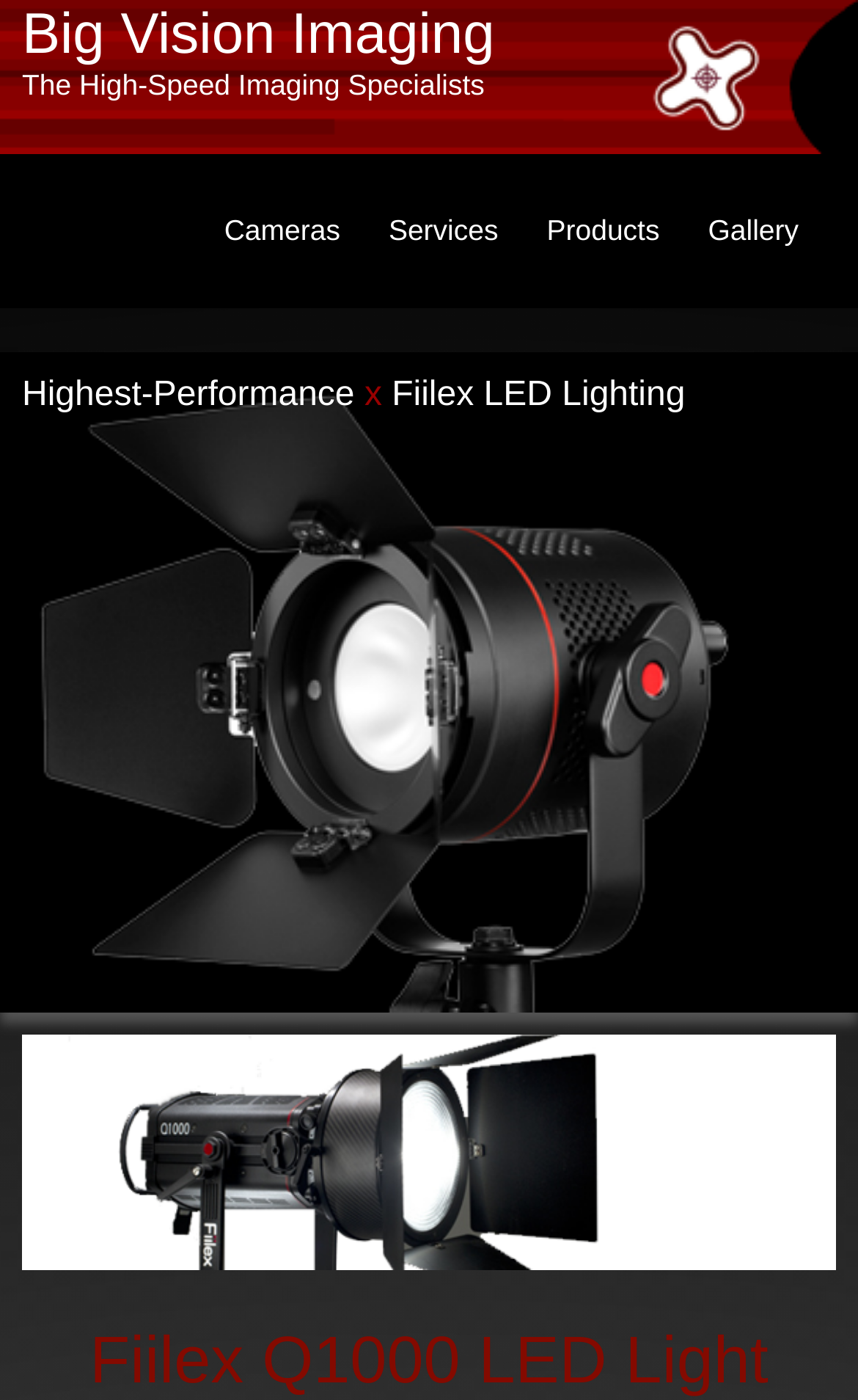Please determine the main heading text of this webpage.

Big Vision Imaging